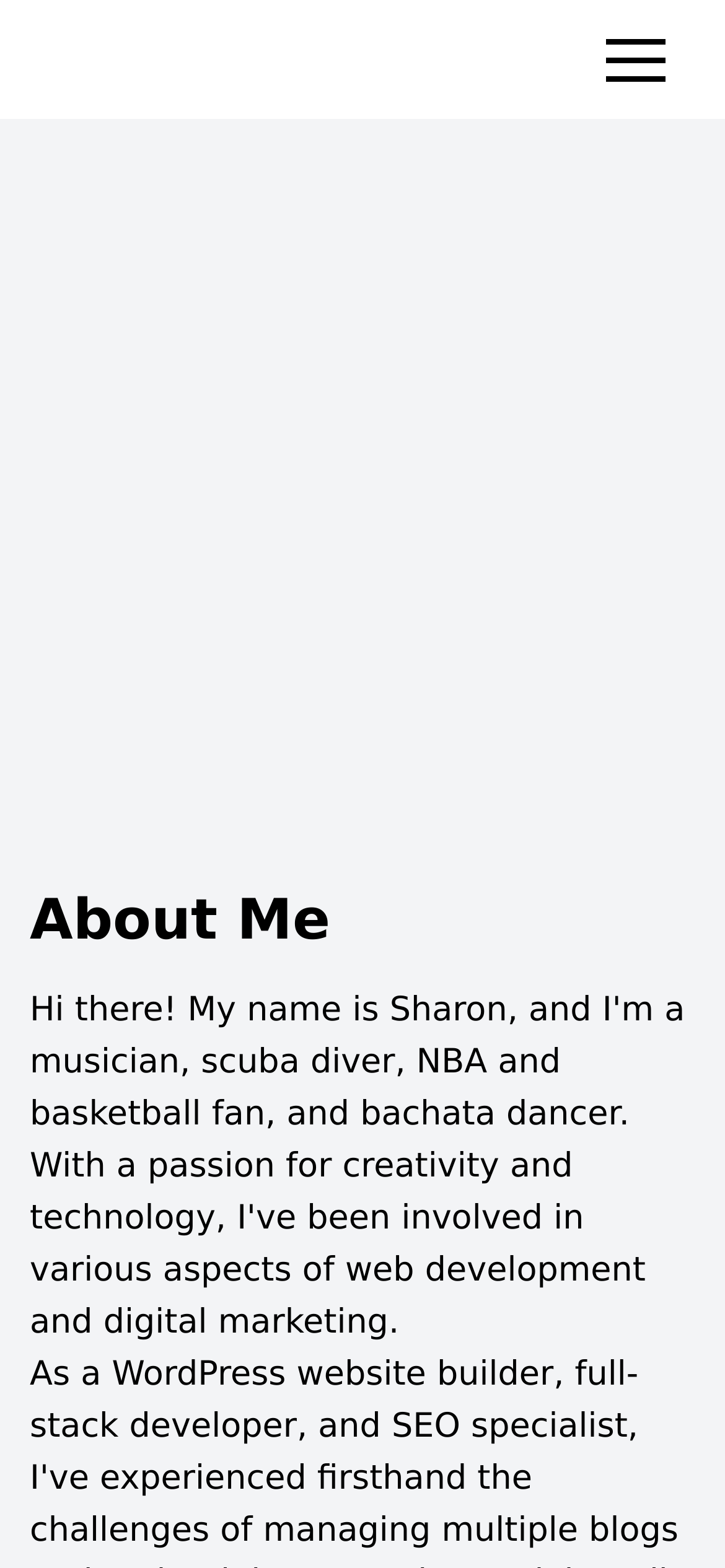Is the image of Sharon a profile picture?
Using the image as a reference, give an elaborate response to the question.

The image of Sharon is located below the 'Join Beta For Free' button and above the 'About Me' heading, suggesting that it is a profile picture of Sharon, possibly the founder or owner of the website.